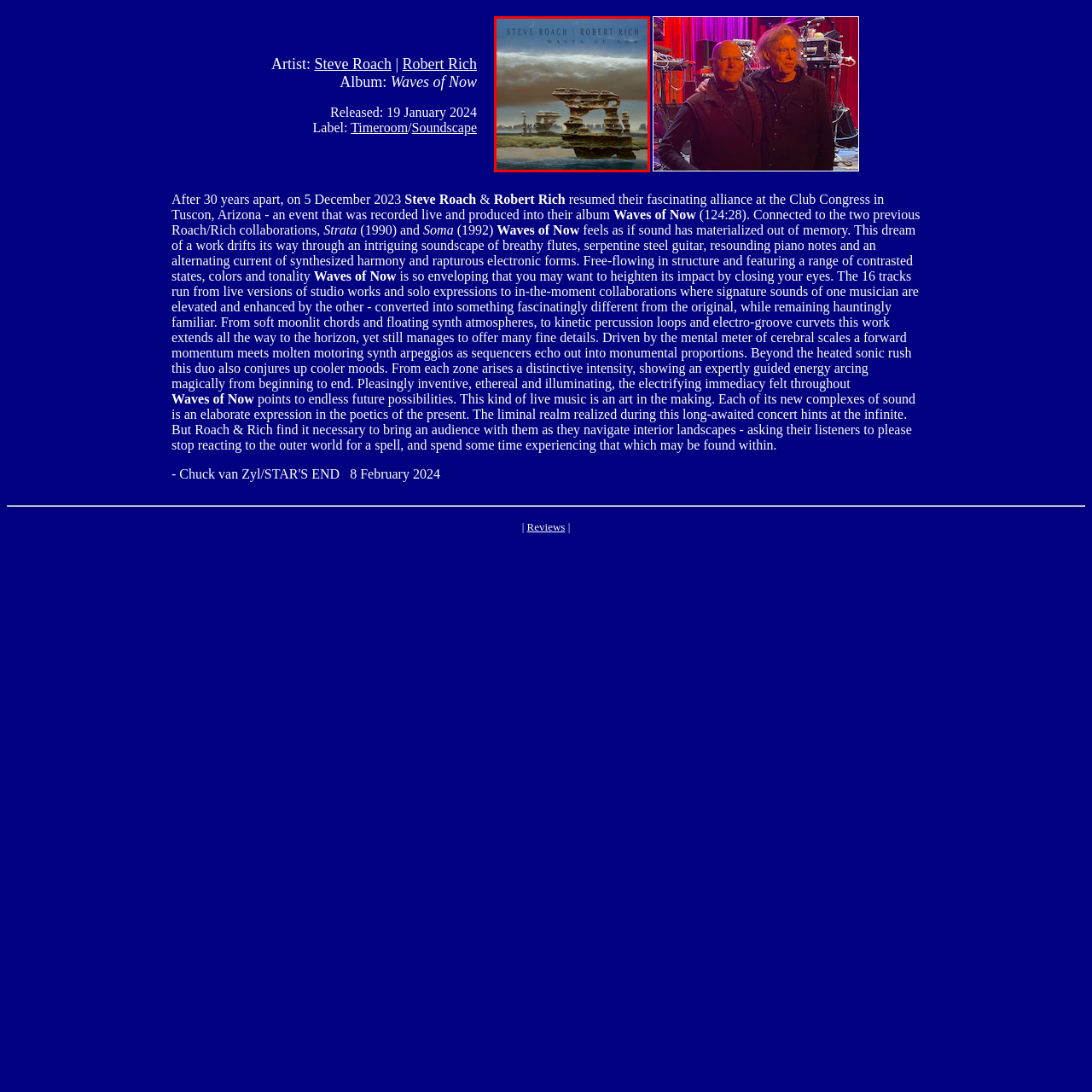Observe the image within the red bounding box carefully and provide an extensive answer to the following question using the visual cues: When is the album set to be released?

The release date of the album is mentioned in the caption, stating that it will be available on January 19, 2024, providing a specific timeline for the album's launch.